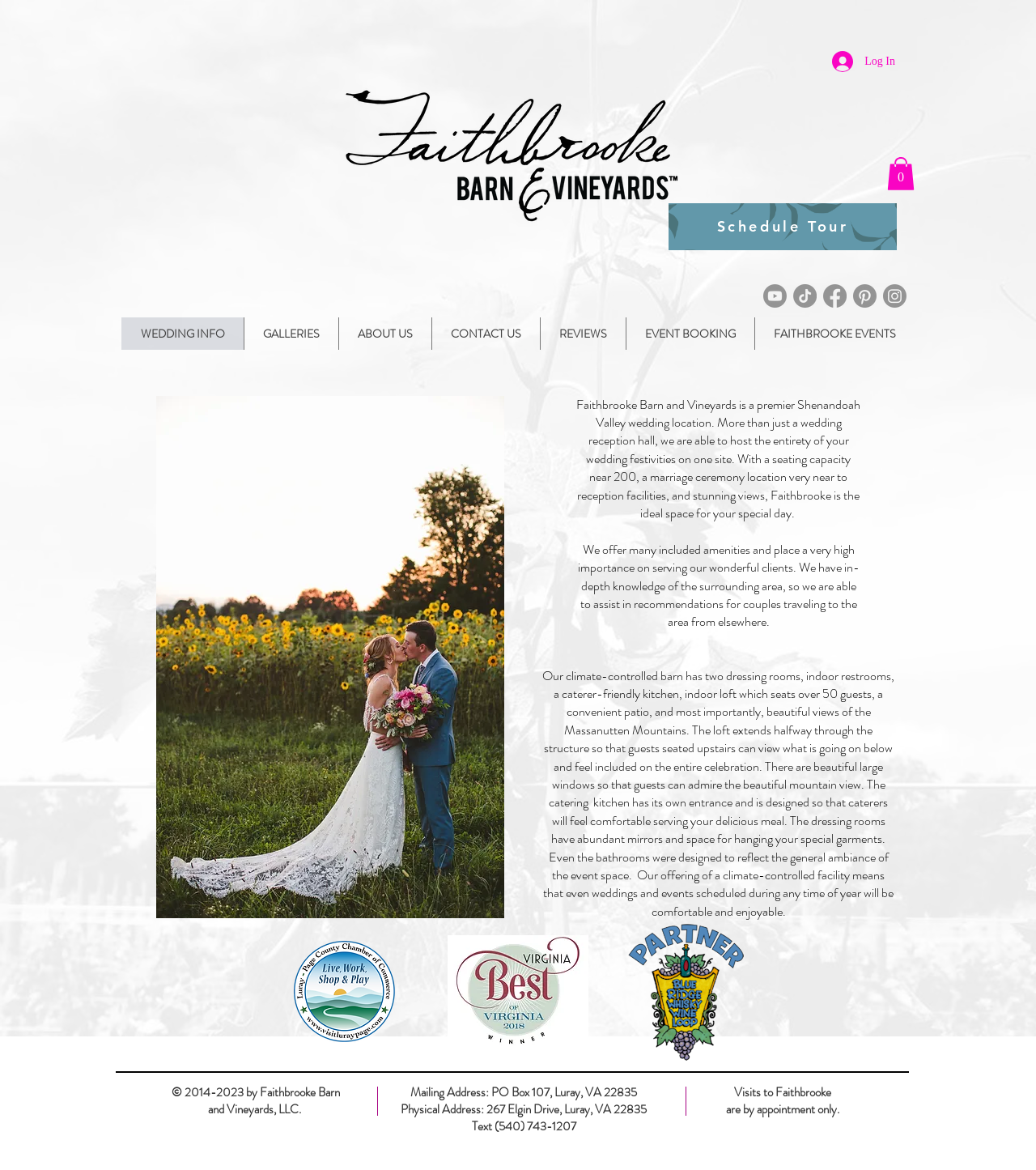For the following element description, predict the bounding box coordinates in the format (top-left x, top-left y, bottom-right x, bottom-right y). All values should be floating point numbers between 0 and 1. Description: WEDDING INFO

[0.117, 0.271, 0.235, 0.299]